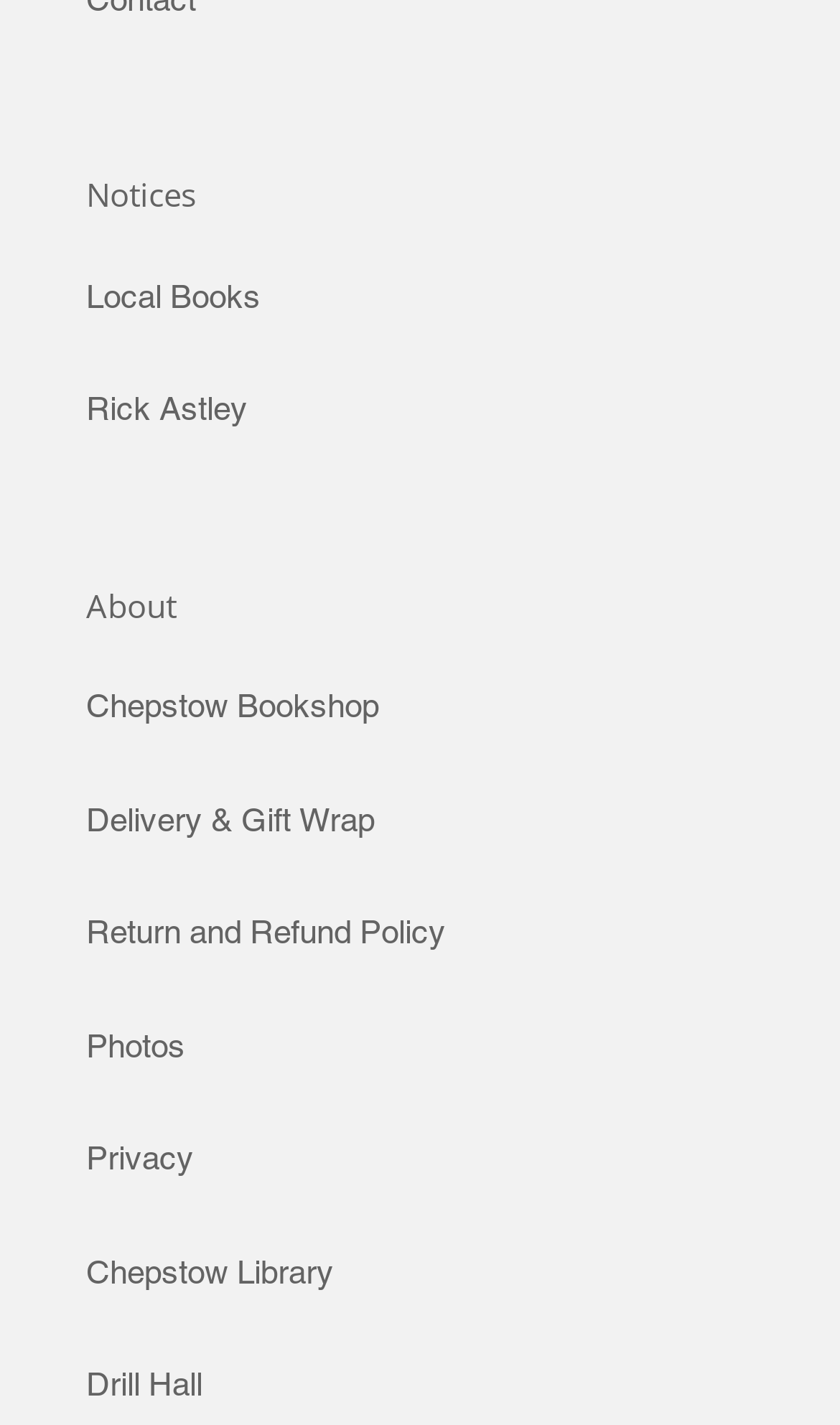Indicate the bounding box coordinates of the element that needs to be clicked to satisfy the following instruction: "View local books". The coordinates should be four float numbers between 0 and 1, i.e., [left, top, right, bottom].

[0.103, 0.194, 0.31, 0.22]